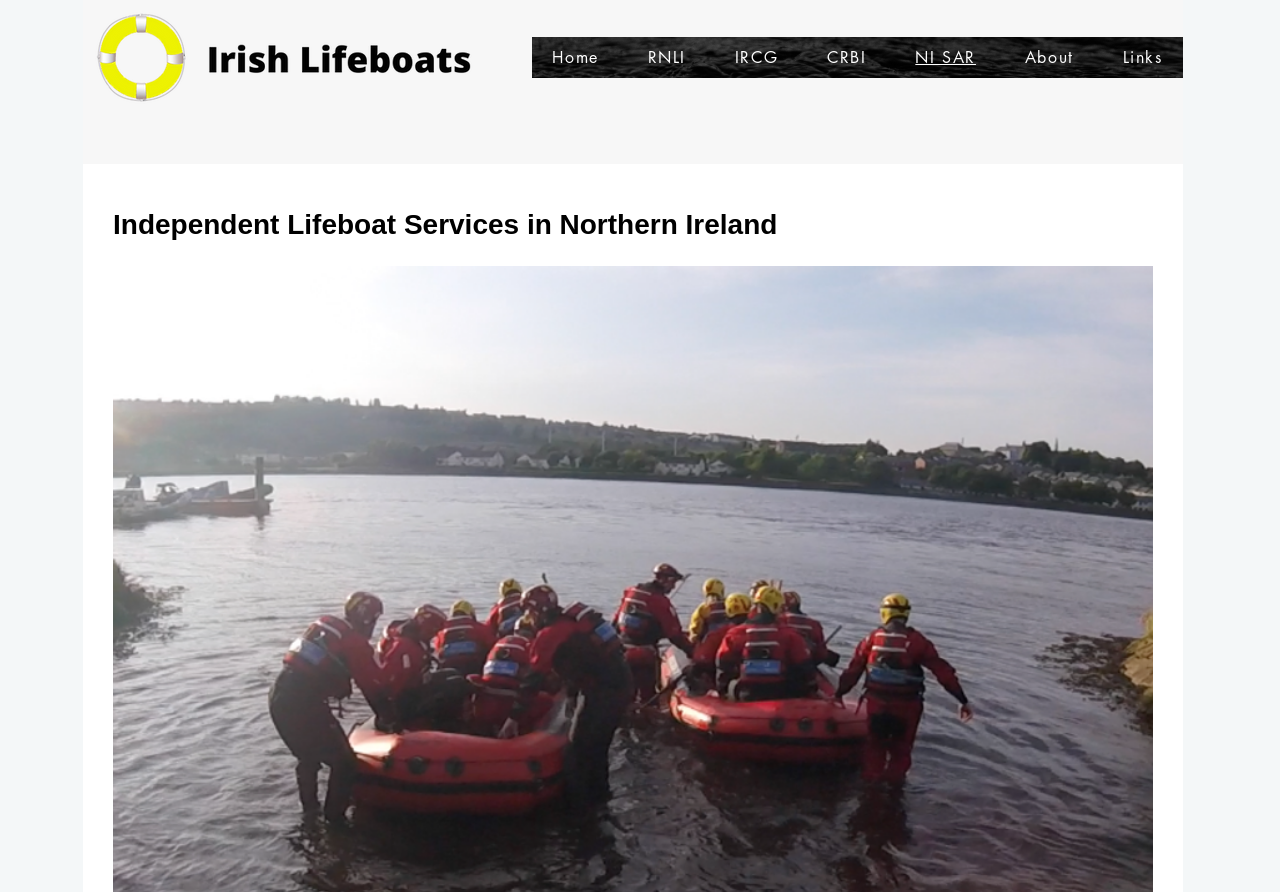What is the first link in the navigation?
Look at the image and respond with a one-word or short-phrase answer.

Home